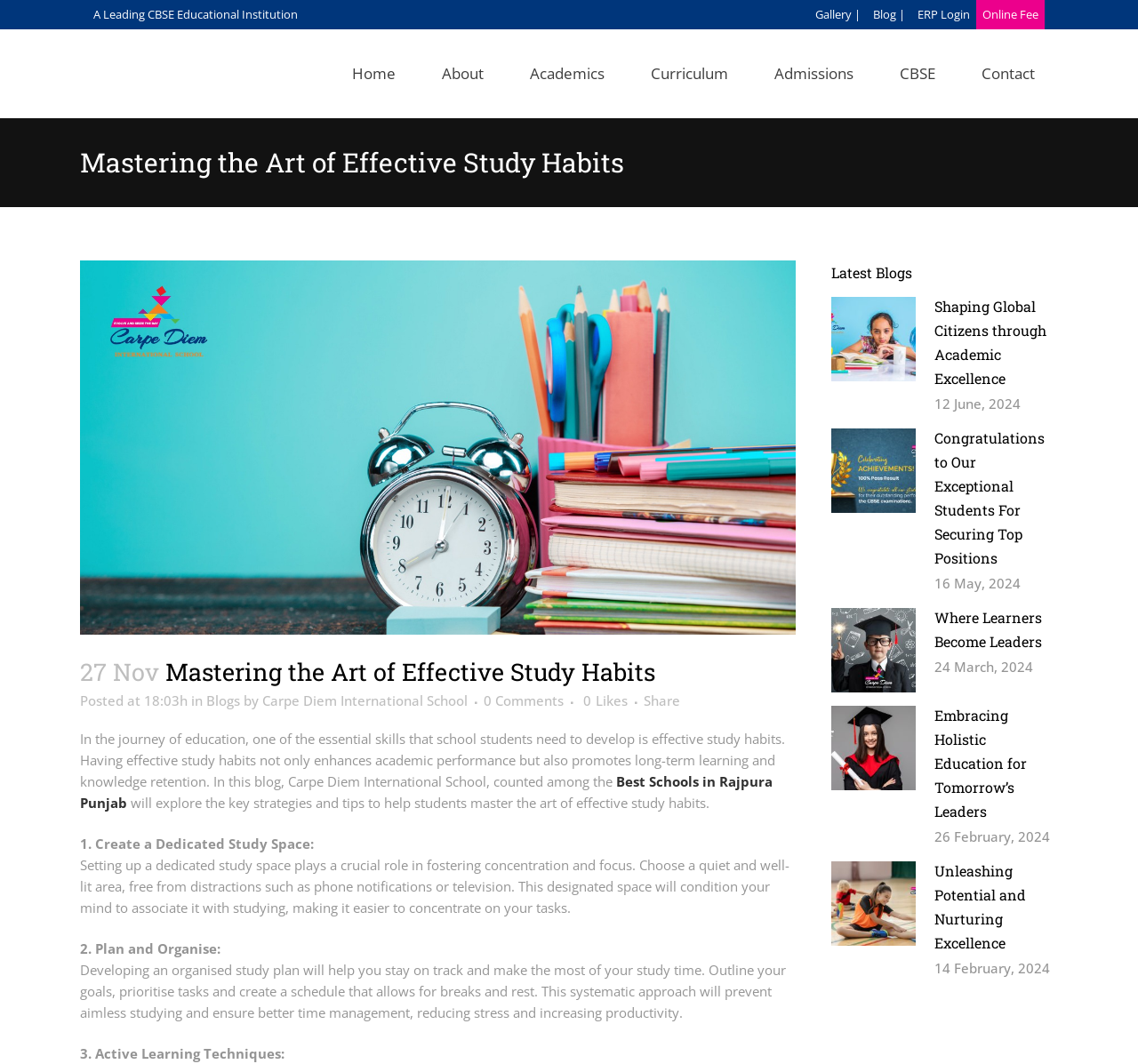Please specify the bounding box coordinates of the clickable region to carry out the following instruction: "go to home page". The coordinates should be four float numbers between 0 and 1, in the format [left, top, right, bottom].

None